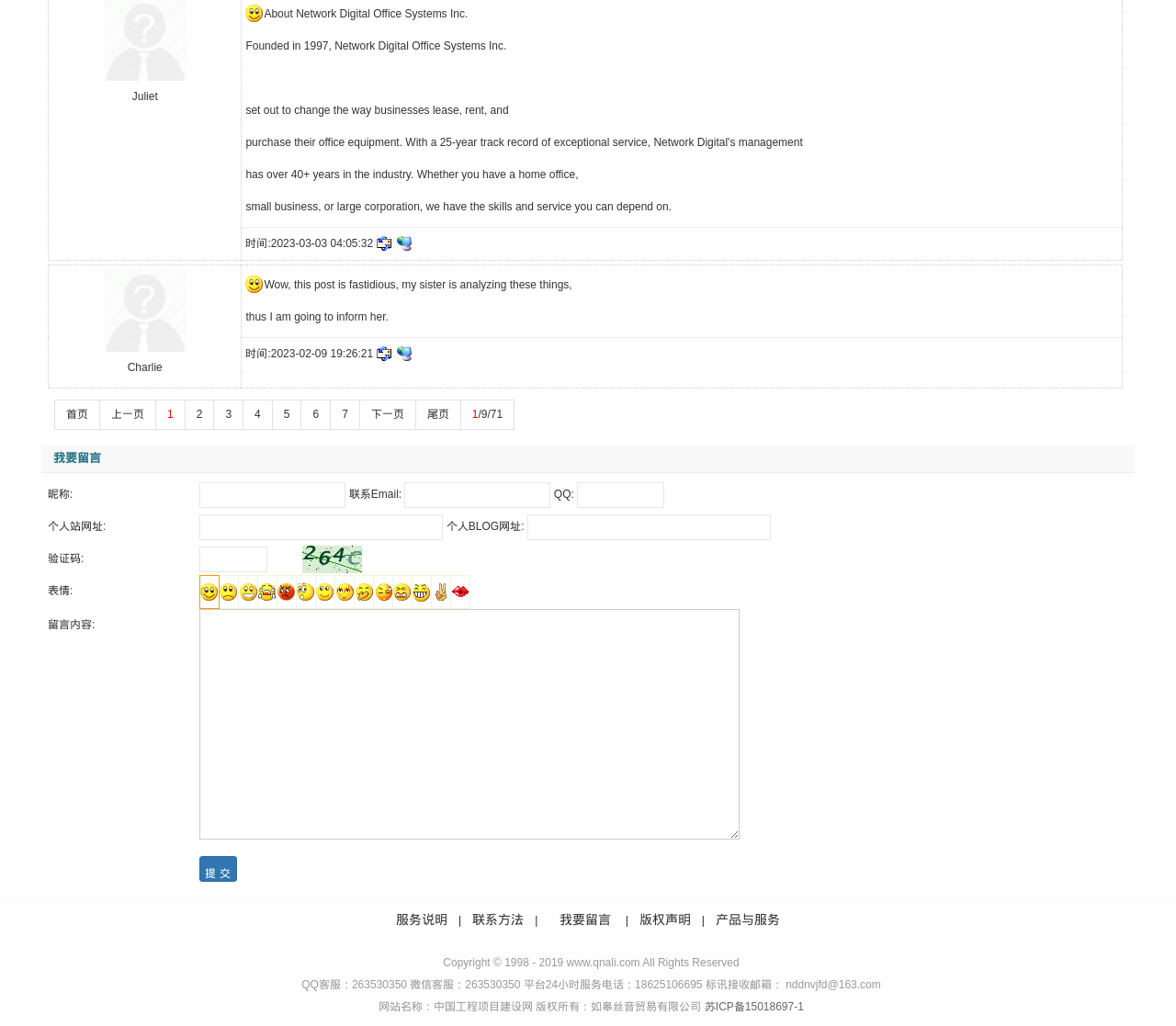Indicate the bounding box coordinates of the clickable region to achieve the following instruction: "Browse related hot products by Car Alarm."

None